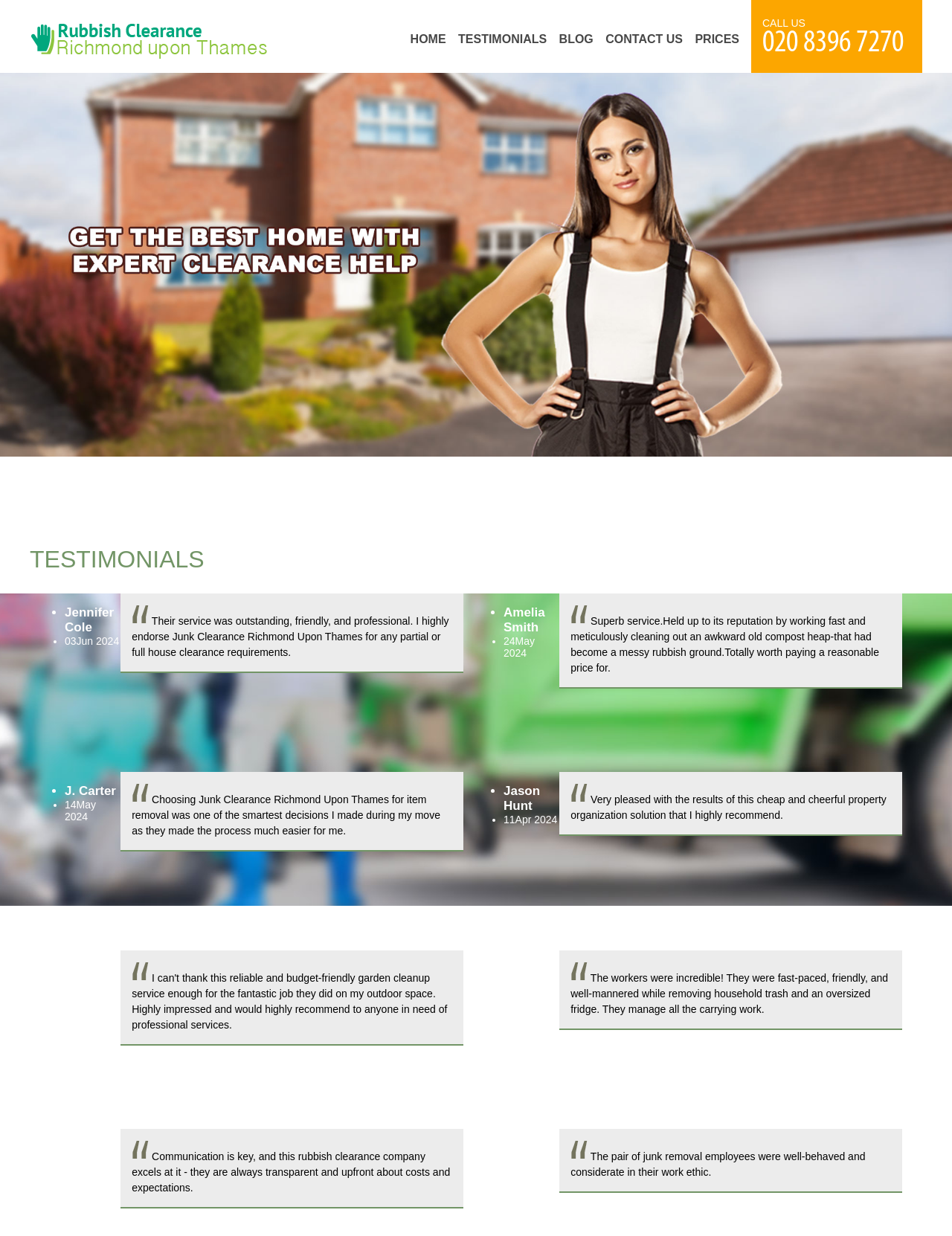What type of service does the company provide?
Answer the question using a single word or phrase, according to the image.

Rubbish clearance